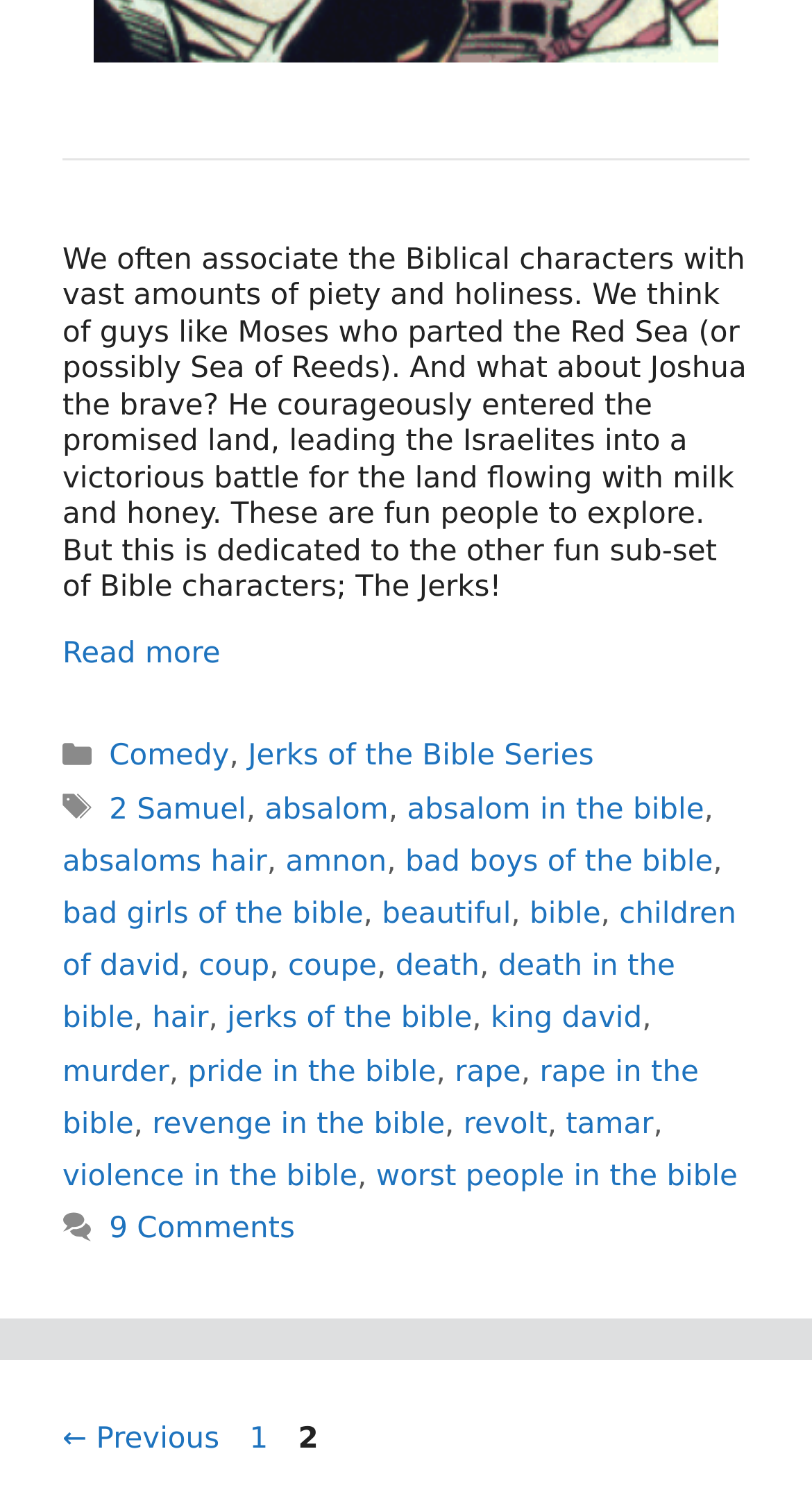Pinpoint the bounding box coordinates of the area that should be clicked to complete the following instruction: "View categories". The coordinates must be given as four float numbers between 0 and 1, i.e., [left, top, right, bottom].

[0.132, 0.49, 0.325, 0.512]